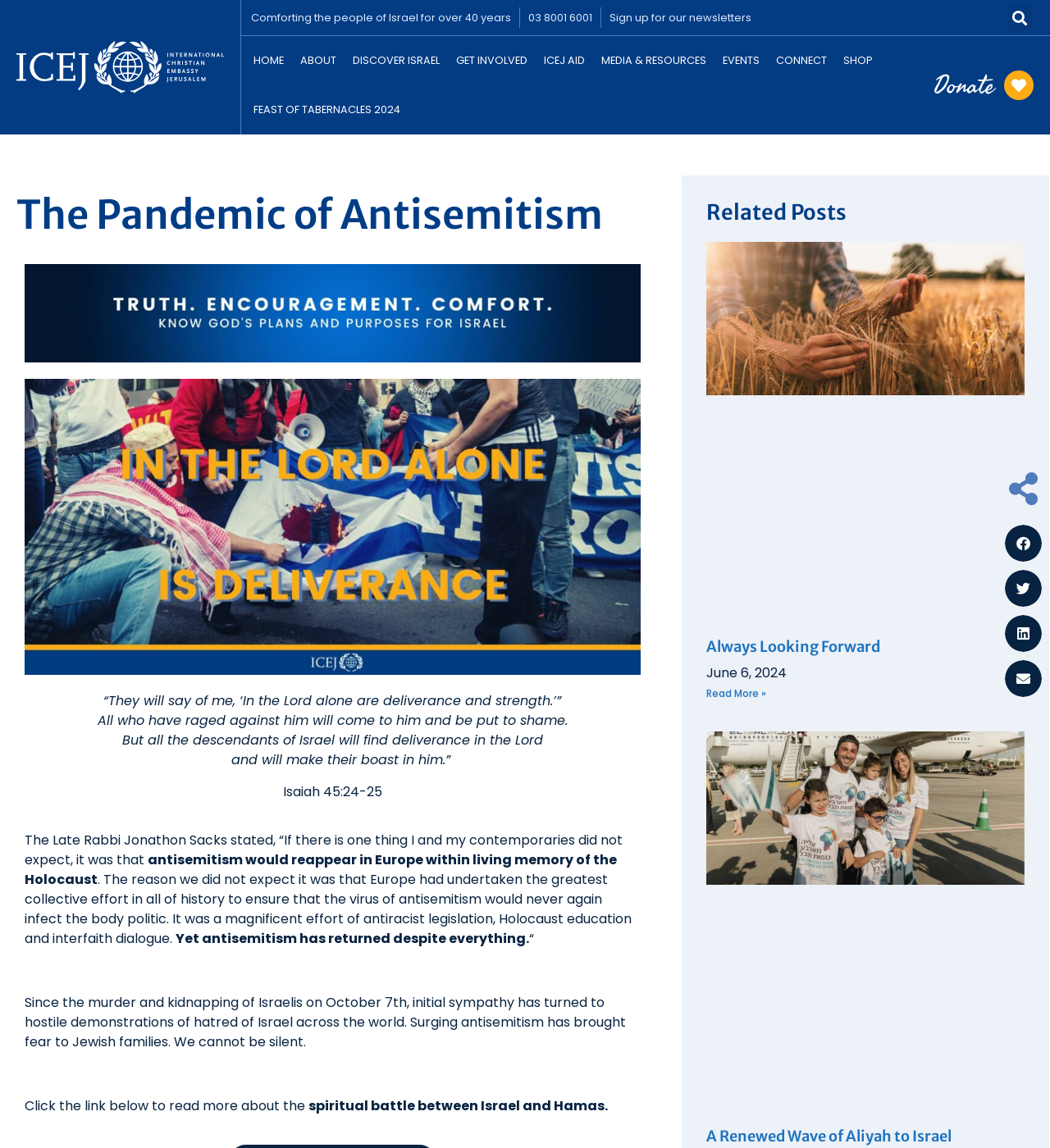Could you please study the image and provide a detailed answer to the question:
What is the phone number to sign up for newsletters?

The phone number to sign up for newsletters is located at the top right corner of the webpage, and it is a link with the text '03 8001 6001'.